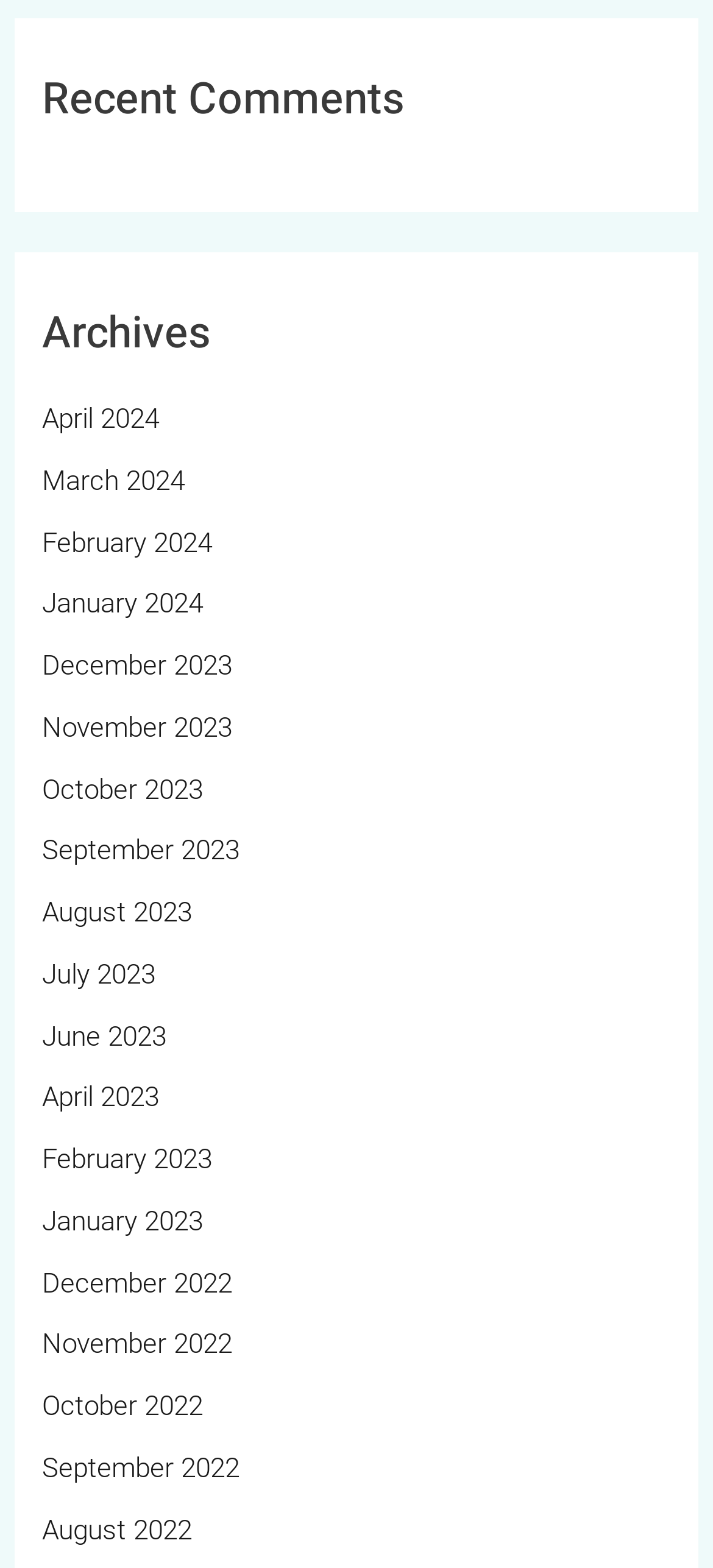Predict the bounding box coordinates for the UI element described as: "Idea Express". The coordinates should be four float numbers between 0 and 1, presented as [left, top, right, bottom].

None